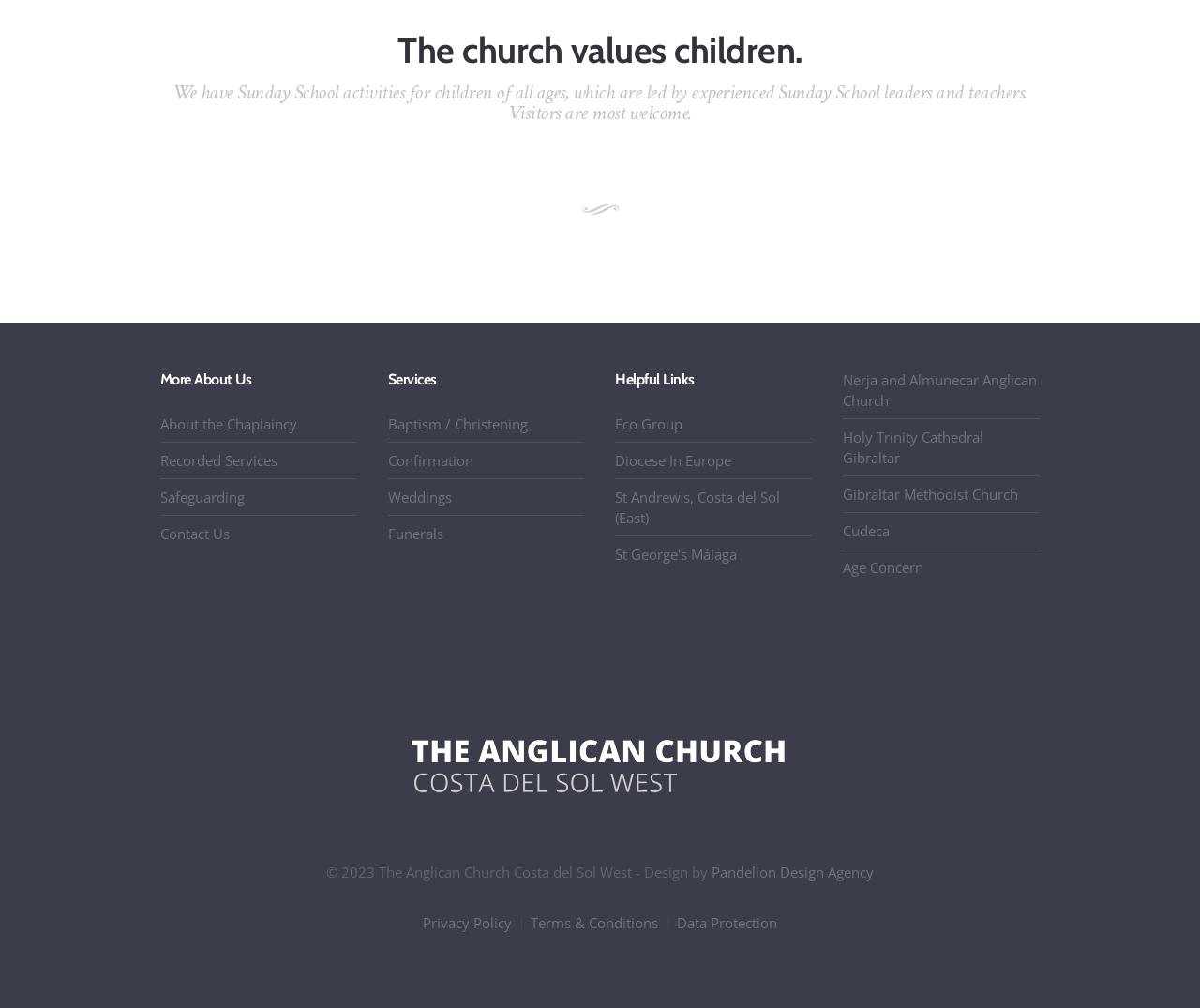Find the bounding box coordinates of the clickable element required to execute the following instruction: "Explore Baptism and Christening services". Provide the coordinates as four float numbers between 0 and 1, i.e., [left, top, right, bottom].

[0.323, 0.412, 0.439, 0.43]